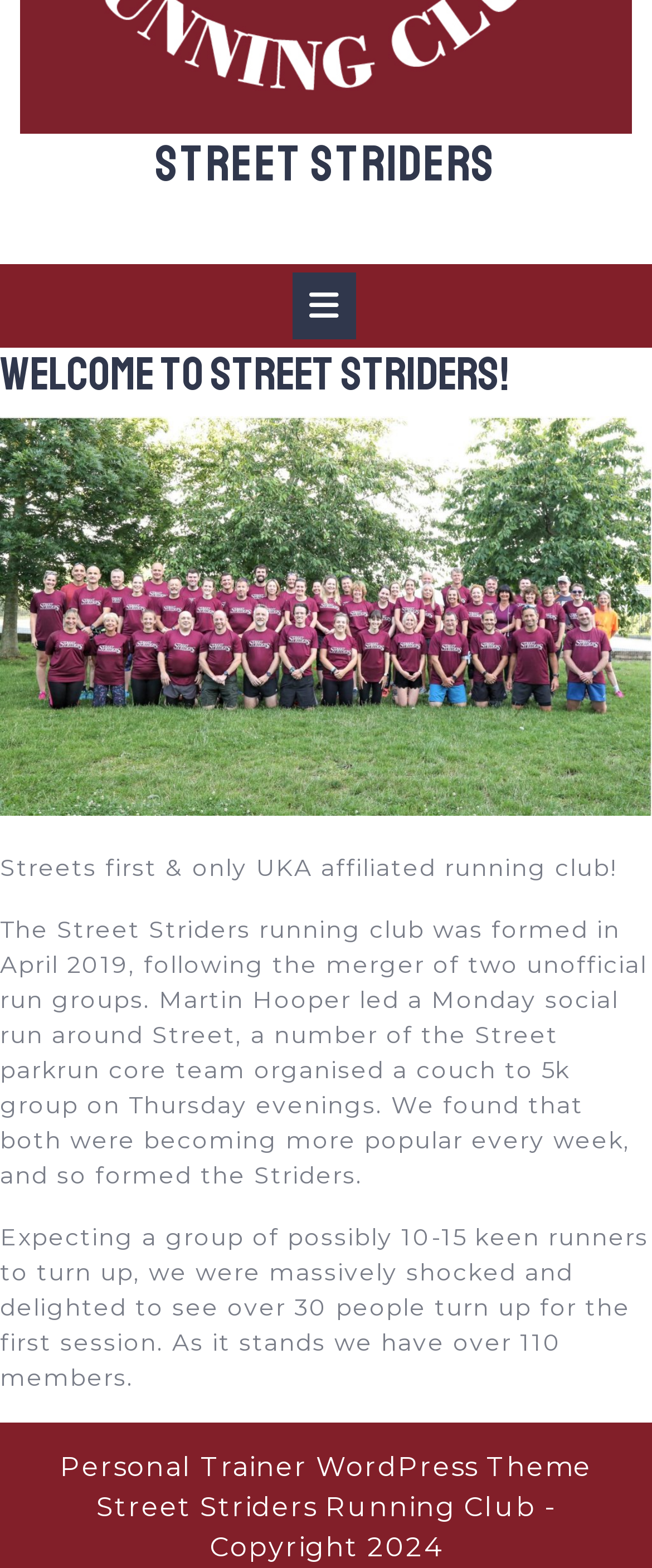Locate the UI element described as follows: "Open Button". Return the bounding box coordinates as four float numbers between 0 and 1 in the order [left, top, right, bottom].

[0.449, 0.174, 0.546, 0.216]